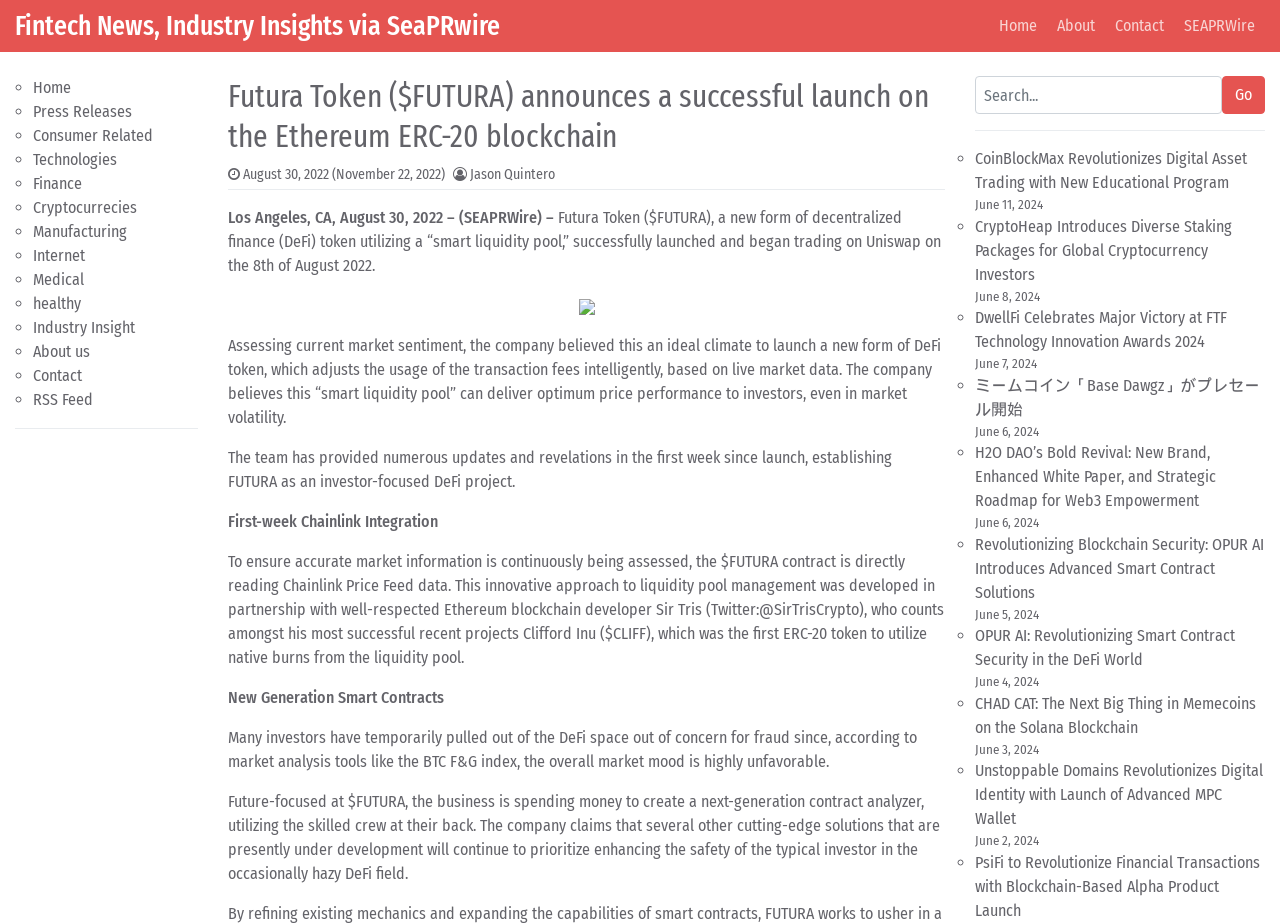Please find and give the text of the main heading on the webpage.

Futura Token ($FUTURA) announces a successful launch on the Ethereum ERC-20 blockchain